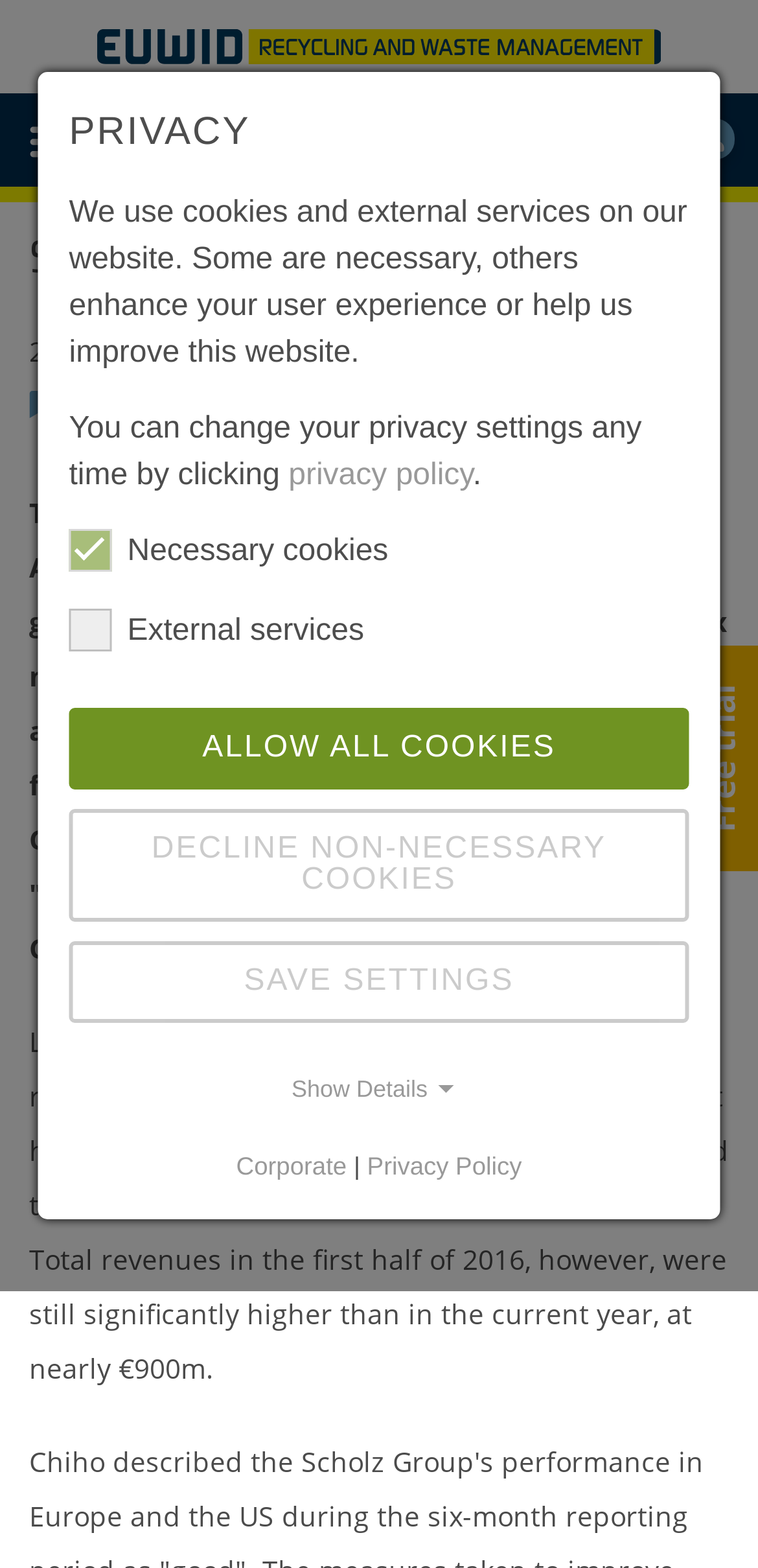Give a one-word or phrase response to the following question: Where is the search box located?

Top right